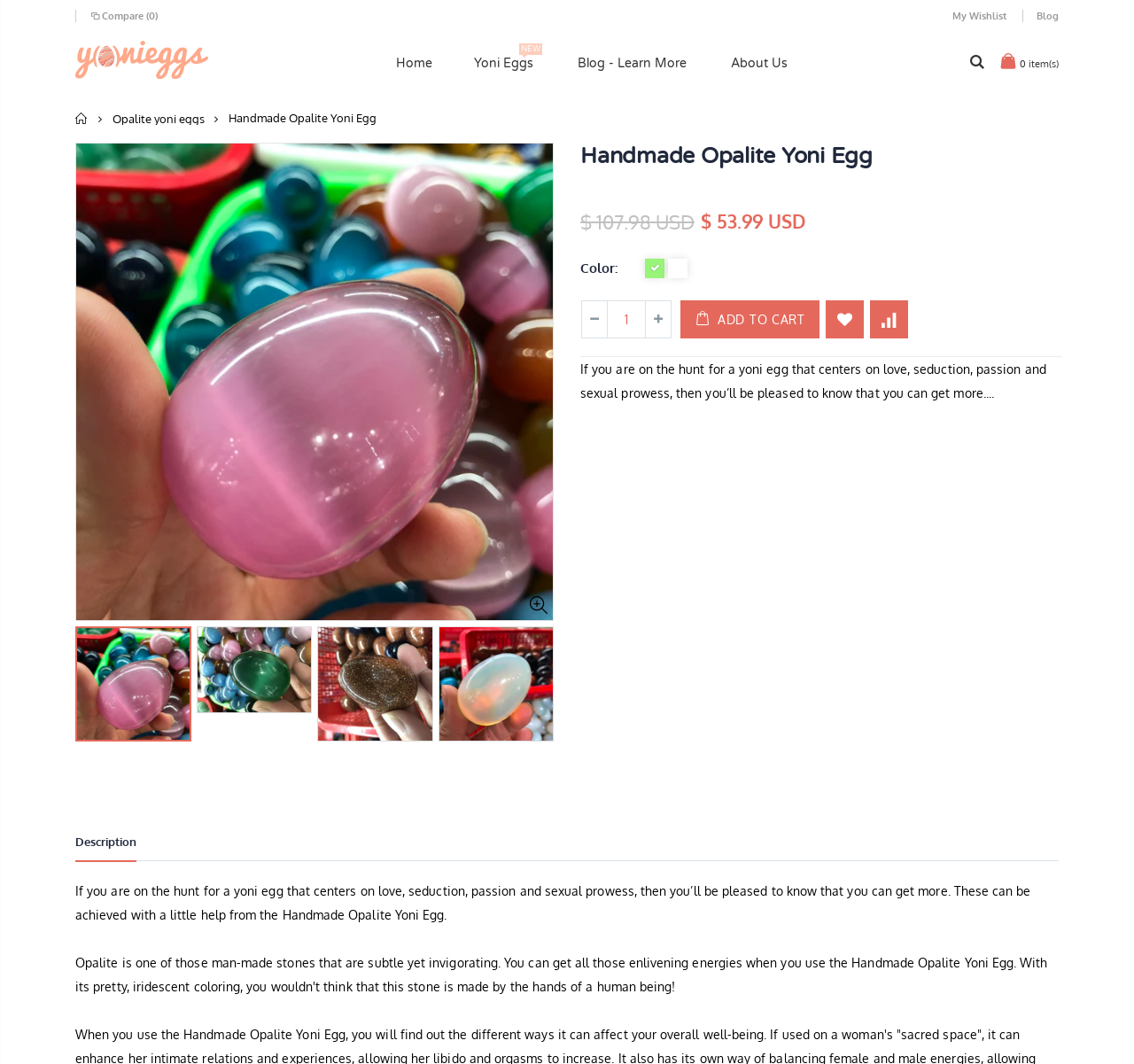Locate the bounding box coordinates of the clickable element to fulfill the following instruction: "Click on the 'ADD TO CART' button". Provide the coordinates as four float numbers between 0 and 1 in the format [left, top, right, bottom].

[0.6, 0.282, 0.722, 0.318]